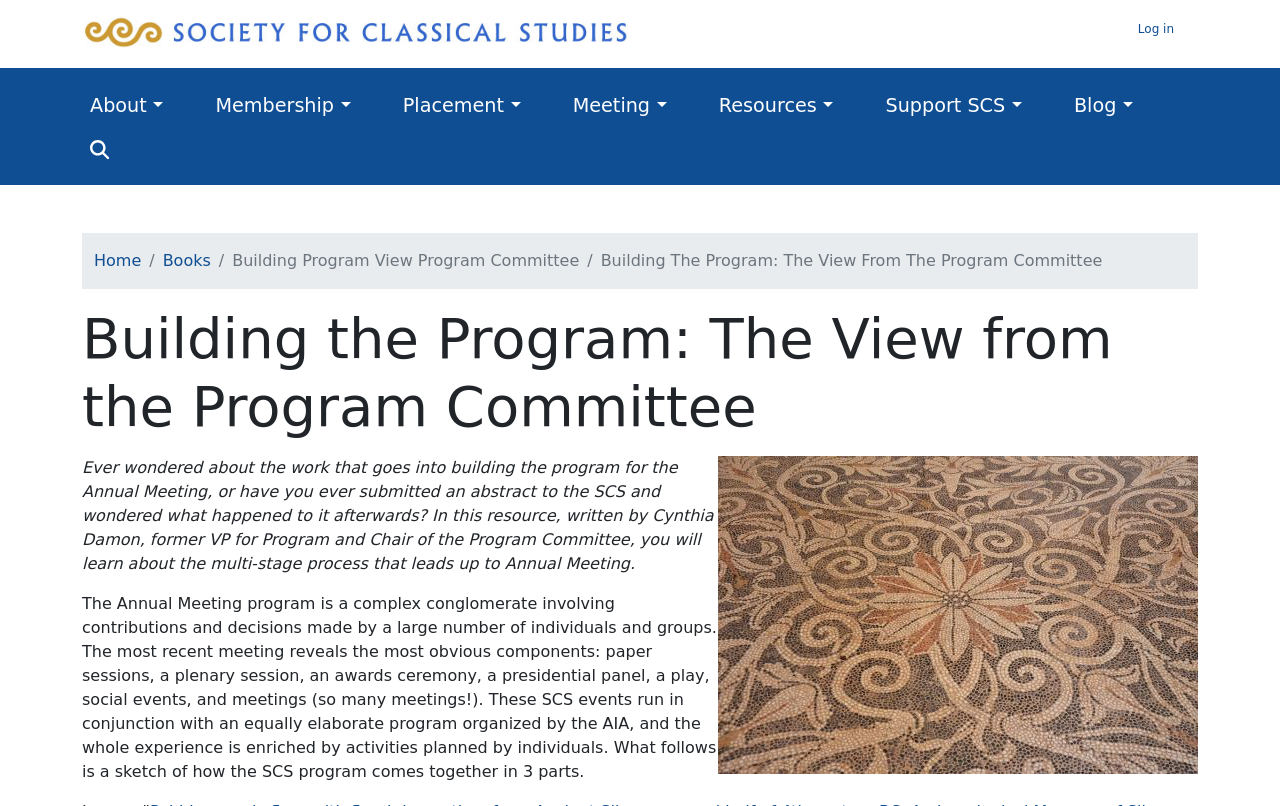Please mark the bounding box coordinates of the area that should be clicked to carry out the instruction: "View the 'About' page".

[0.064, 0.104, 0.162, 0.159]